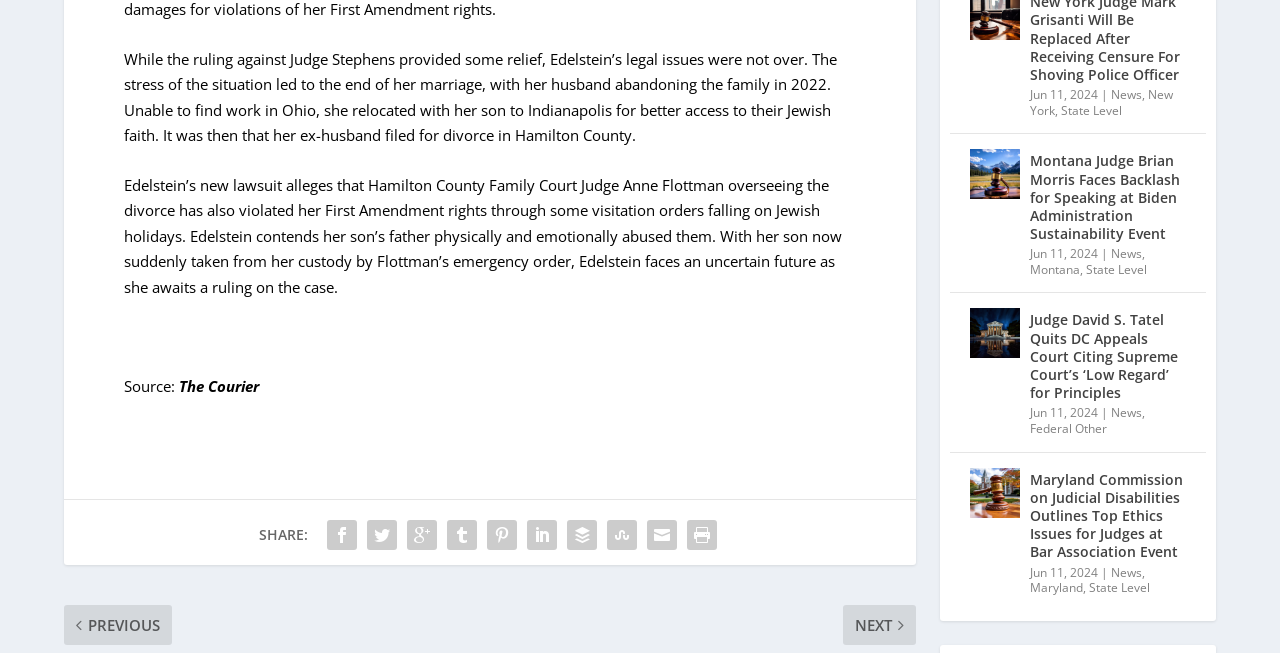Answer this question using a single word or a brief phrase:
How many social media sharing links are there?

9